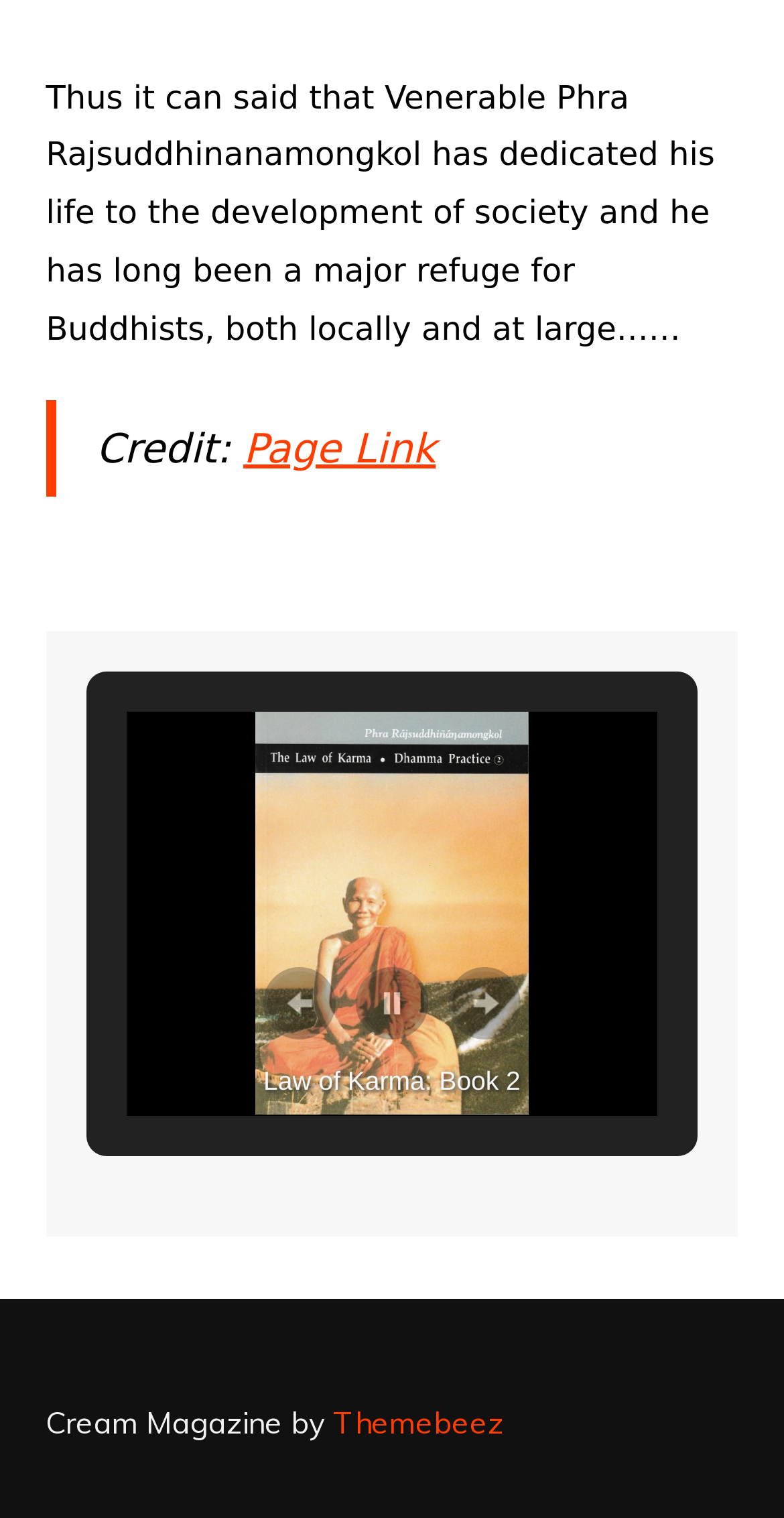Determine the bounding box for the UI element as described: "Page Link". The coordinates should be represented as four float numbers between 0 and 1, formatted as [left, top, right, bottom].

[0.31, 0.279, 0.556, 0.311]